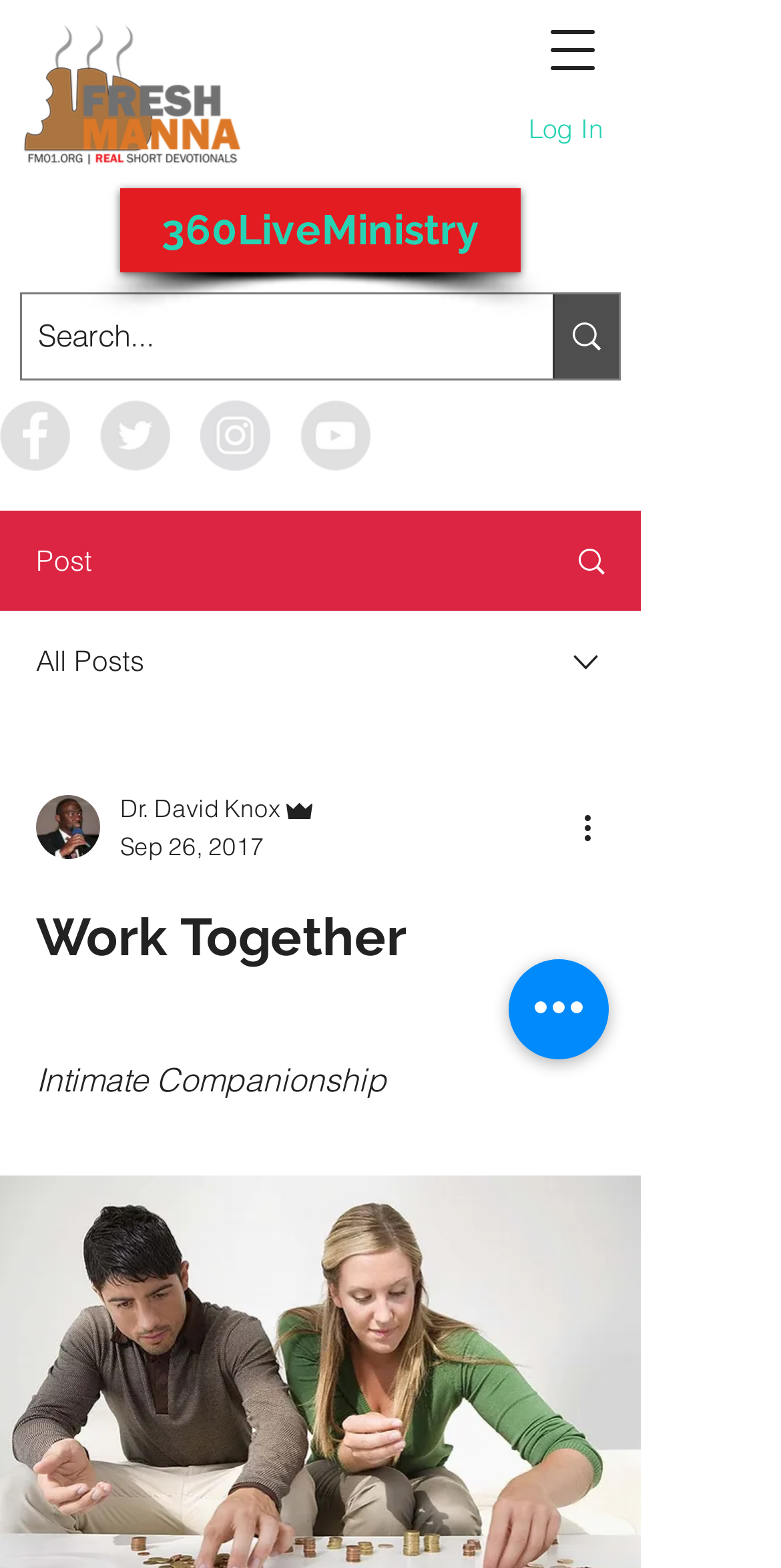What is the logo image filename?
Provide a detailed and well-explained answer to the question.

I inspected the top-left section of the webpage and found the logo image with the filename 'FM Logo w slogan.png'.